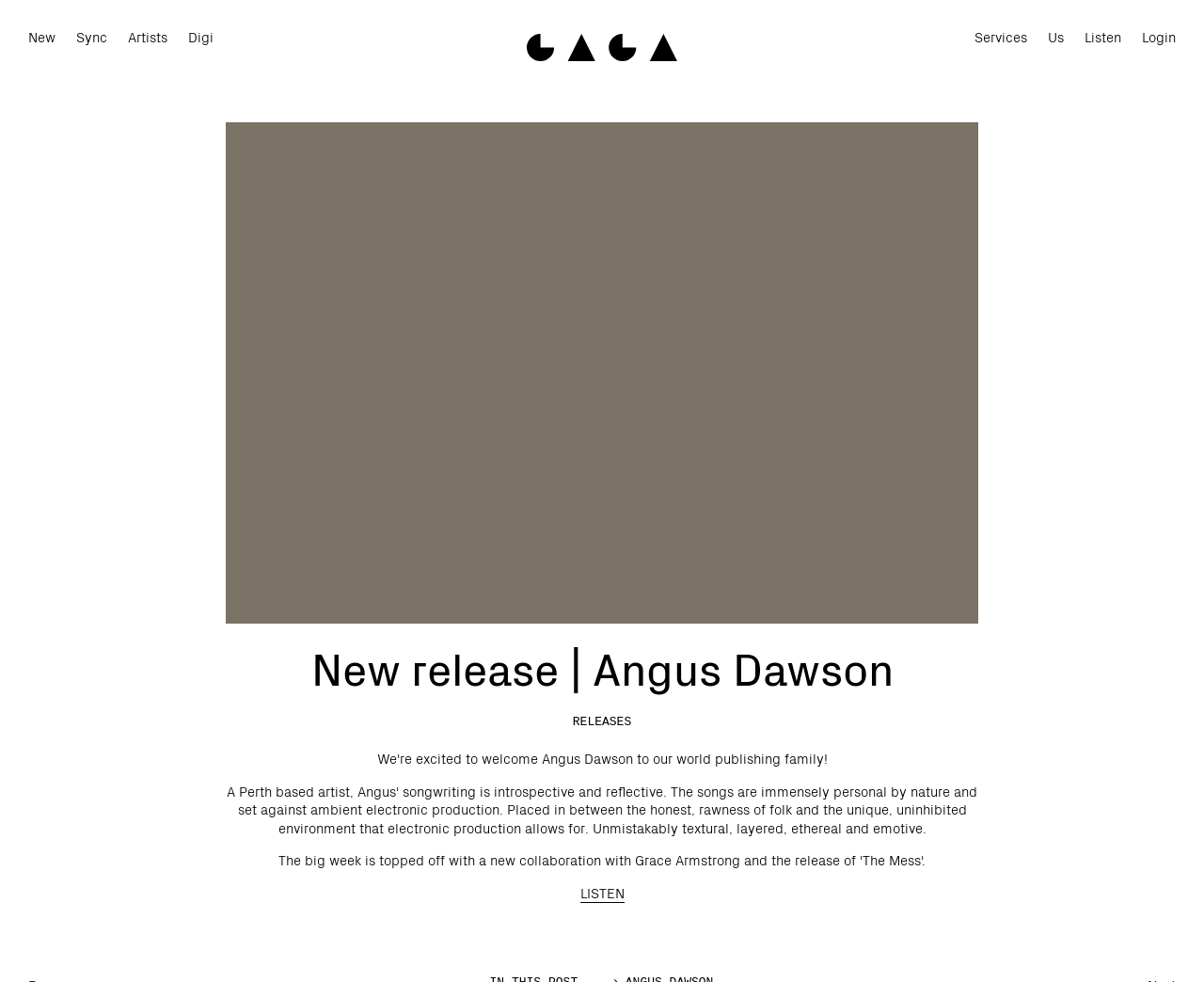Can you determine the bounding box coordinates of the area that needs to be clicked to fulfill the following instruction: "Listen to the new release"?

[0.482, 0.898, 0.518, 0.919]